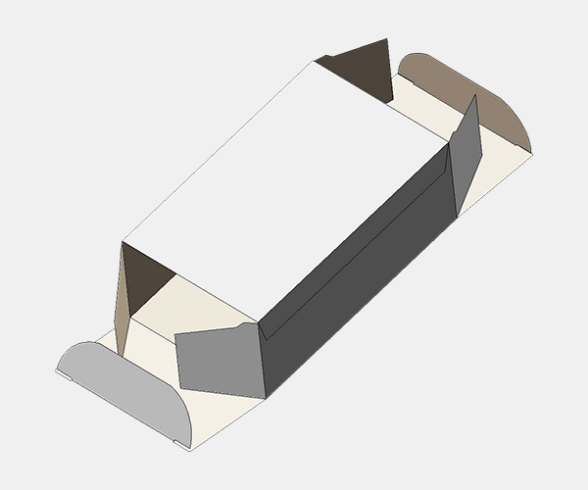What is the benefit of customizing this box?
Based on the image, give a one-word or short phrase answer.

Enhance branding